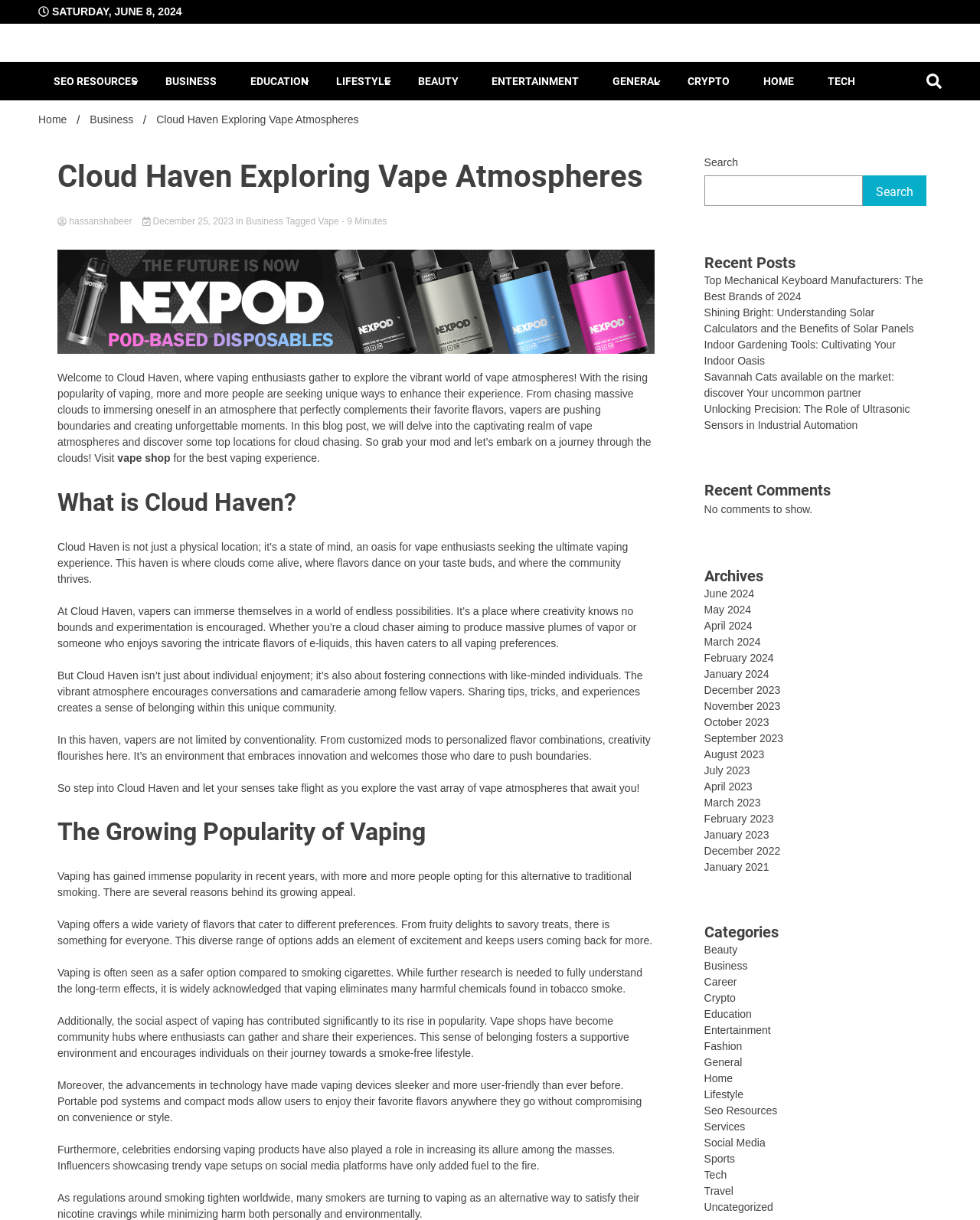Determine the bounding box coordinates of the UI element described below. Use the format (top-left x, top-left y, bottom-right x, bottom-right y) with floating point numbers between 0 and 1: Entertainment

[0.718, 0.839, 0.787, 0.849]